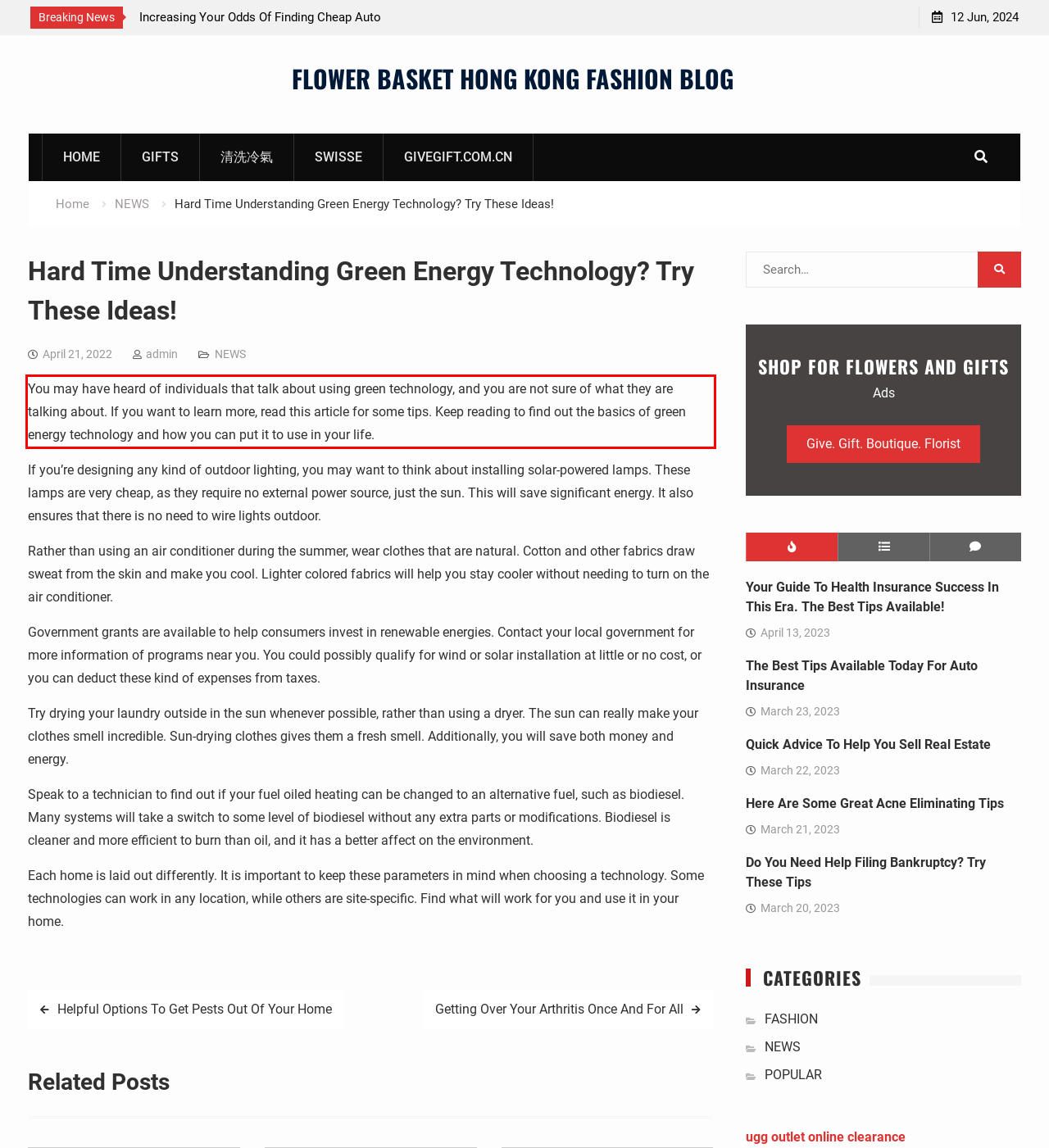Observe the screenshot of the webpage, locate the red bounding box, and extract the text content within it.

You may have heard of individuals that talk about using green technology, and you are not sure of what they are talking about. If you want to learn more, read this article for some tips. Keep reading to find out the basics of green energy technology and how you can put it to use in your life.